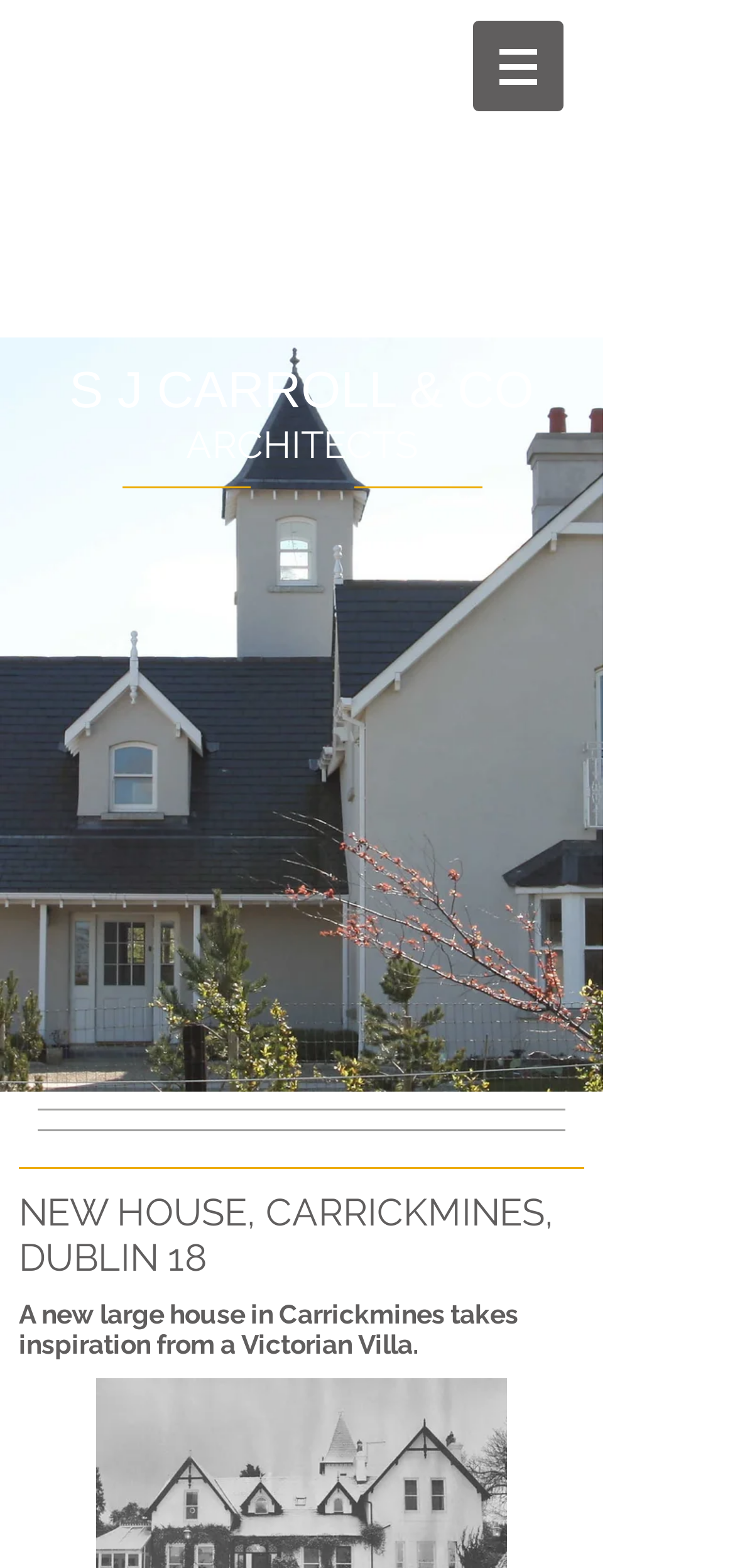Provide an in-depth description of the elements and layout of the webpage.

The webpage appears to be a project showcase for an architectural firm, specifically featuring a new house in Carrickmines, Dublin 18. At the top right corner, there is a navigation menu labeled "Site" with a button that has a popup menu. The button is accompanied by a small image.

On the left side, the firm's name "S J CARROLL & CO" is prominently displayed in a heading, with a link to the firm's main page. Below the firm's name, the text "ARCHITECTS" is written in a smaller font.

The main content of the page is focused on the new house project, with a heading that matches the meta description "NEW HOUSE, CARRICKMINES, DUBLIN 18". Below the heading, there is a brief description of the project, stating that the house takes inspiration from a Victorian Villa.

Overall, the webpage has a simple and clean layout, with a clear focus on showcasing the architectural project.